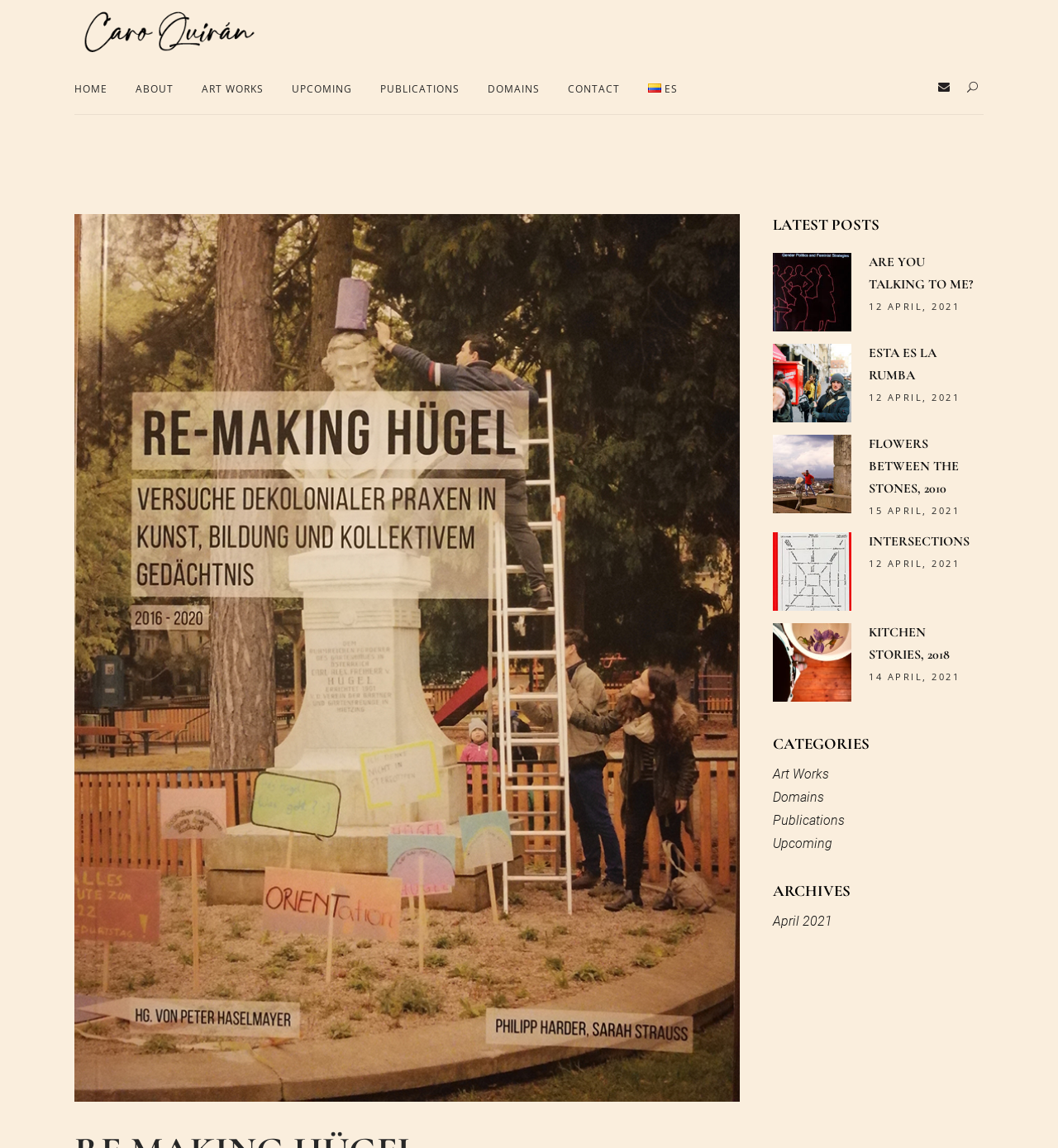Detail the various sections and features of the webpage.

The webpage is about Caro Quirán, an artist, and their project "Re Making Hügel". At the top, there is a search bar and a logo, which is repeated five times. Below the logo, there is a navigation menu with links to different sections of the website, including "HOME", "ABOUT", "ART WORKS", "UPCOMING", "PUBLICATIONS", "DOMAINS", "CONTACT", and "ES".

On the right side of the page, there is a table with social media links. Below the navigation menu, there is a section titled "LATEST POSTS" with four articles listed in a table format. Each article has a heading, a link to the article, and a date. The articles are titled "ARE YOU TALKING TO ME?", "ESTA ES LA RUMBA", "FLOWERS BETWEEN THE STONES, 2010", and "INTERSECTIONS".

Further down the page, there are two more sections titled "CATEGORIES" and "ARCHIVES". The "CATEGORIES" section has links to different categories, including "Art Works", "Domains", "Publications", and "Upcoming". The "ARCHIVES" section has a link to "April 2021".